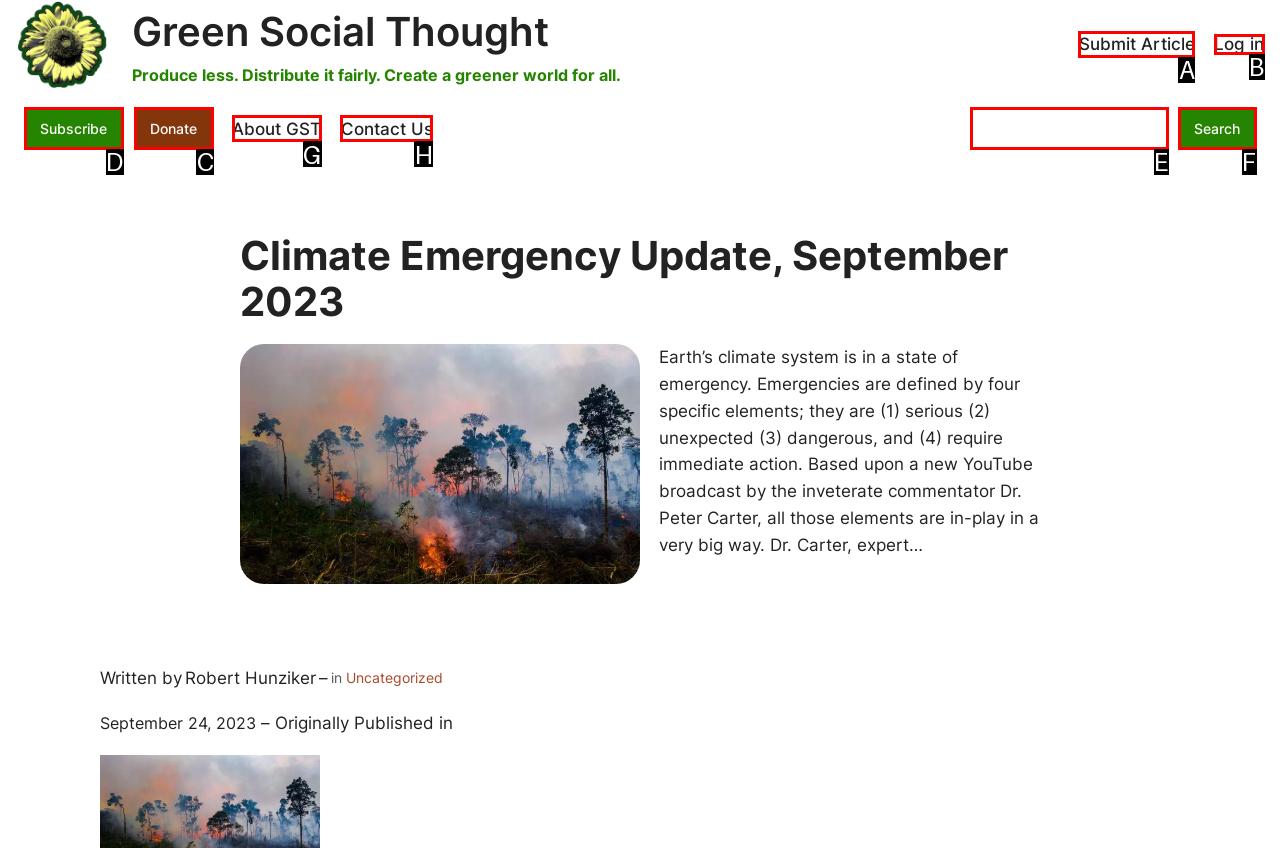Which option should be clicked to execute the task: Donate to Green Social Thought?
Reply with the letter of the chosen option.

C